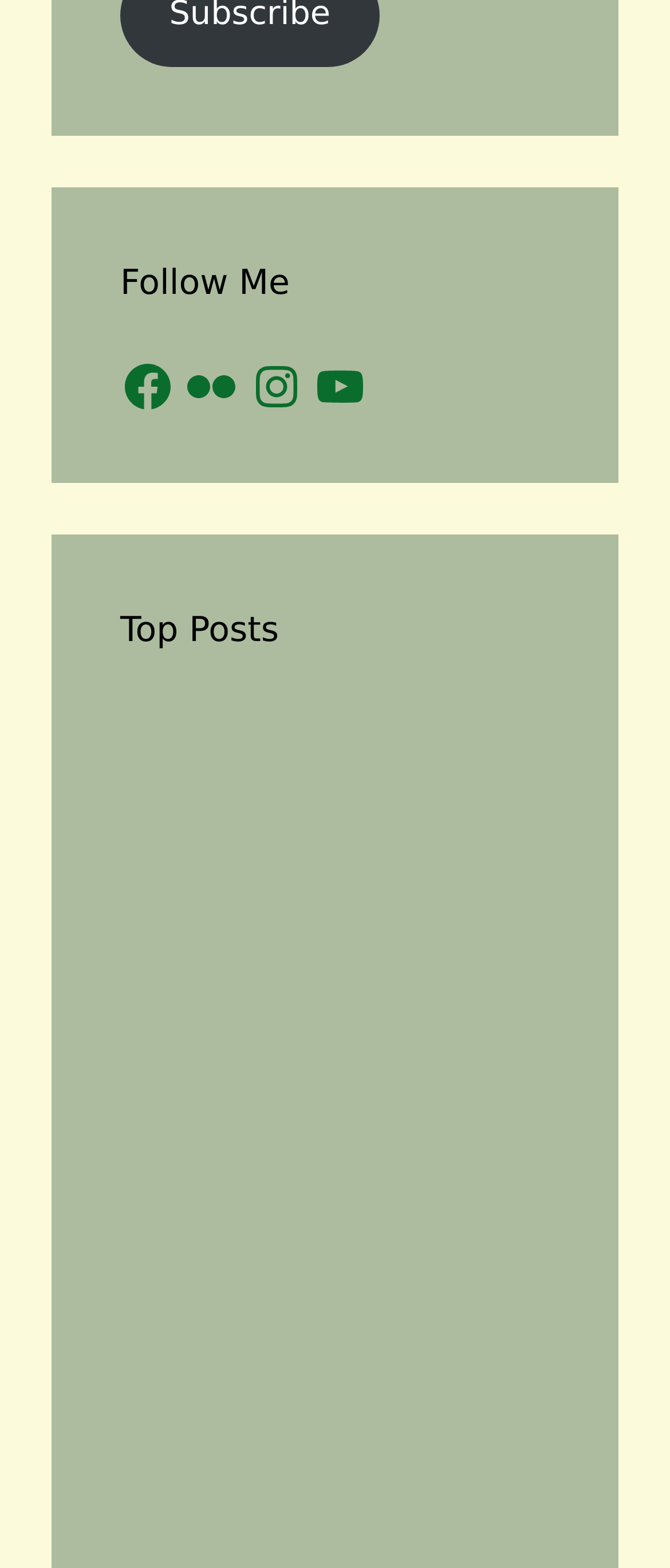Can you find the bounding box coordinates for the element that needs to be clicked to execute this instruction: "Leave a comment"? The coordinates should be given as four float numbers between 0 and 1, i.e., [left, top, right, bottom].

None